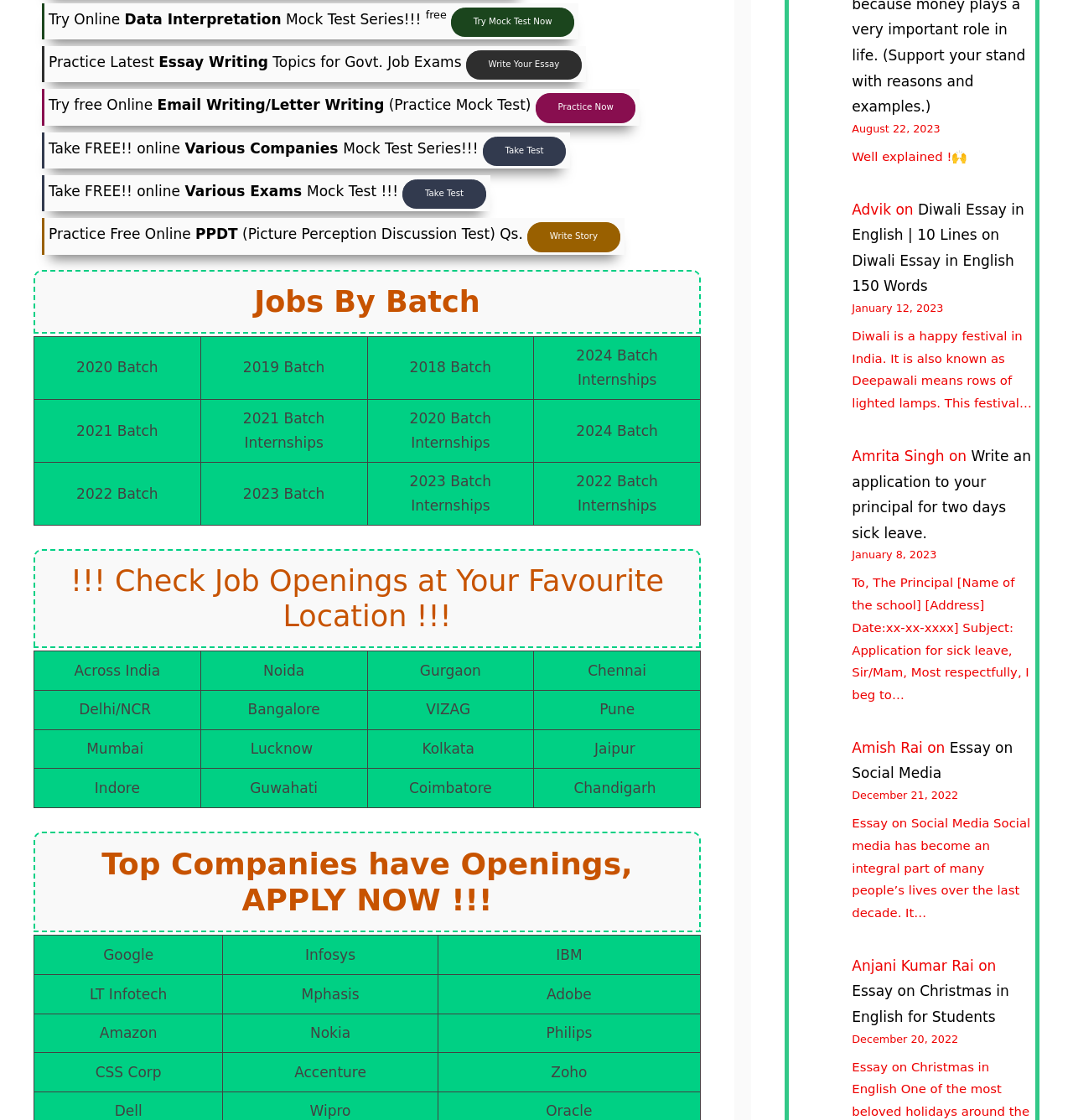Please determine the bounding box coordinates for the element with the description: "2019 Batch".

[0.226, 0.321, 0.303, 0.336]